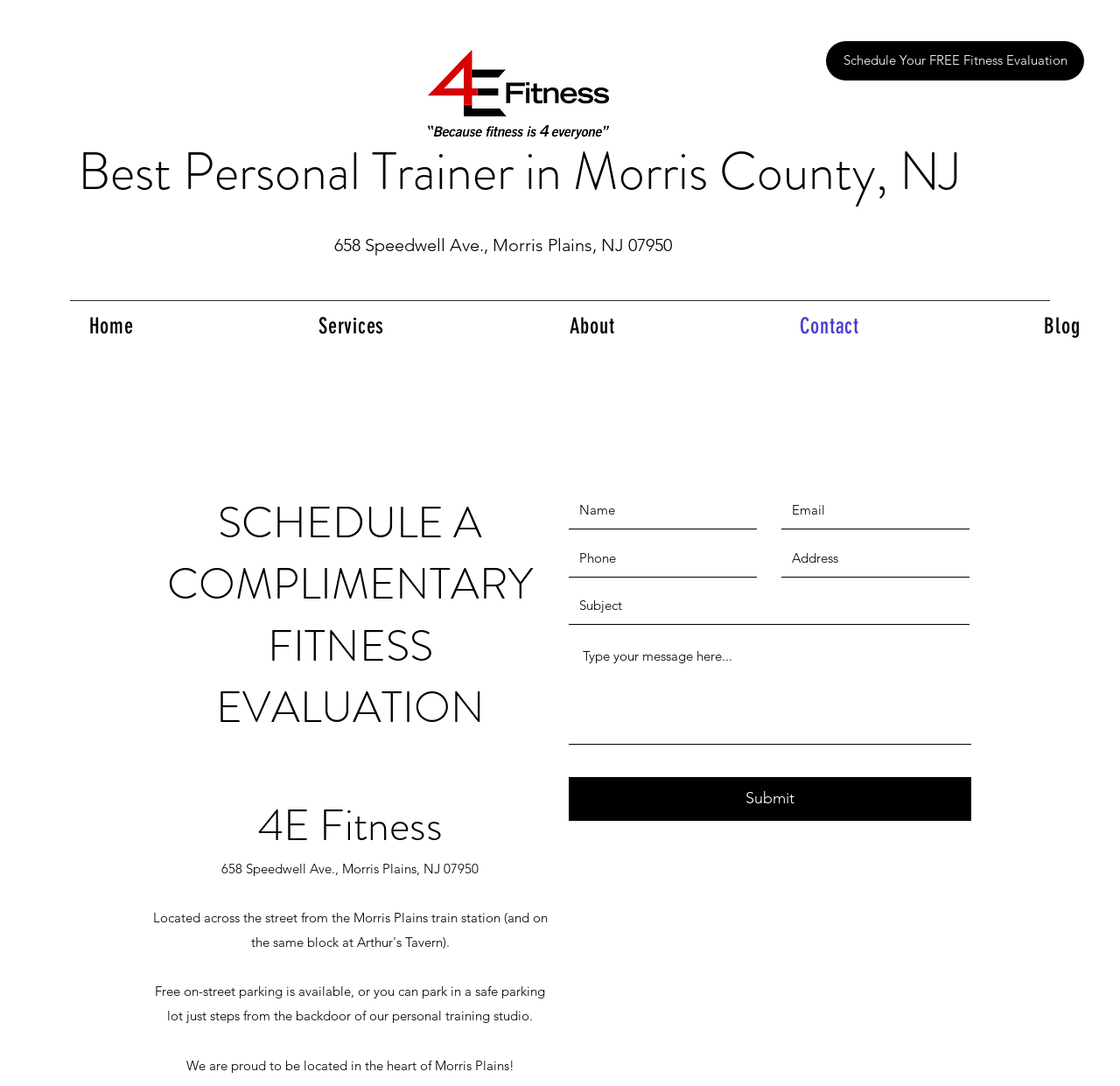Respond to the question below with a concise word or phrase:
What is the address of 4E Fitness?

658 Speedwell Ave., Morris Plains, NJ 07950